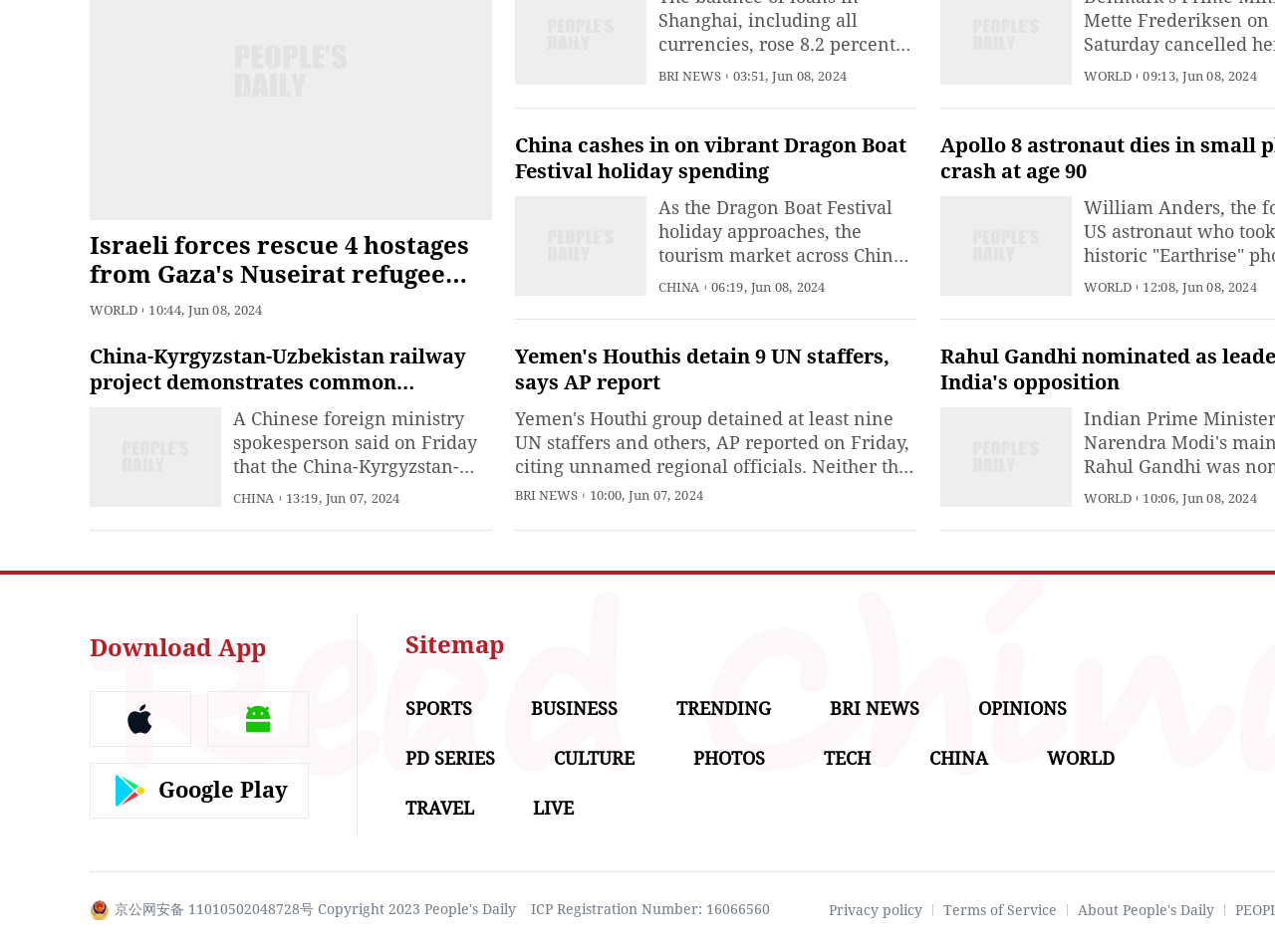Please specify the bounding box coordinates in the format (top-left x, top-left y, bottom-right x, bottom-right y), with values ranging from 0 to 1. Identify the bounding box for the UI component described as follows: Terms of Service

[0.74, 0.948, 0.829, 0.964]